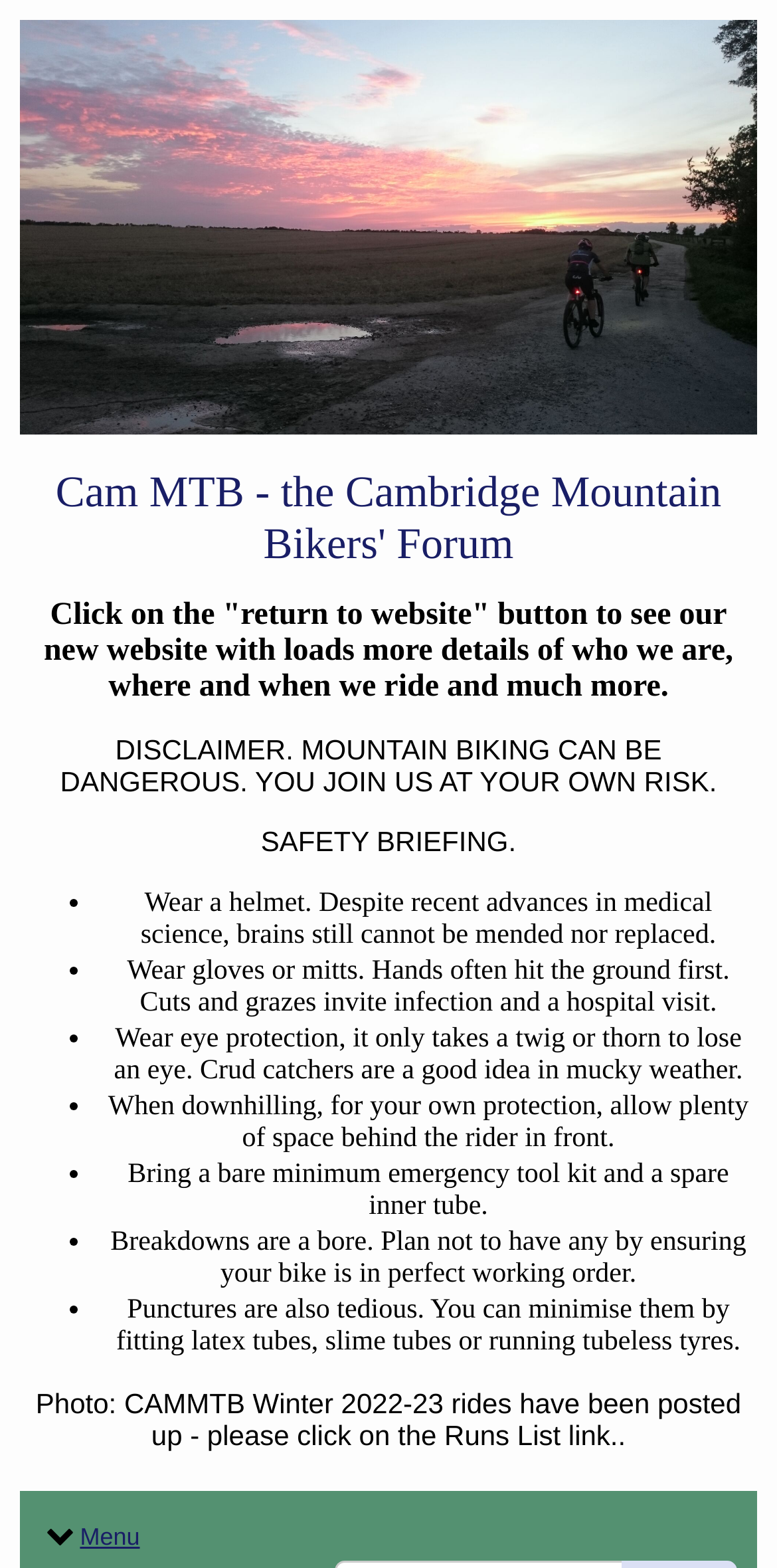Based on the image, provide a detailed and complete answer to the question: 
What is the purpose of wearing gloves or mitts?

According to the safety briefing section, wearing gloves or mitts is recommended to prevent cuts and grazes, which can invite infection and a hospital visit.